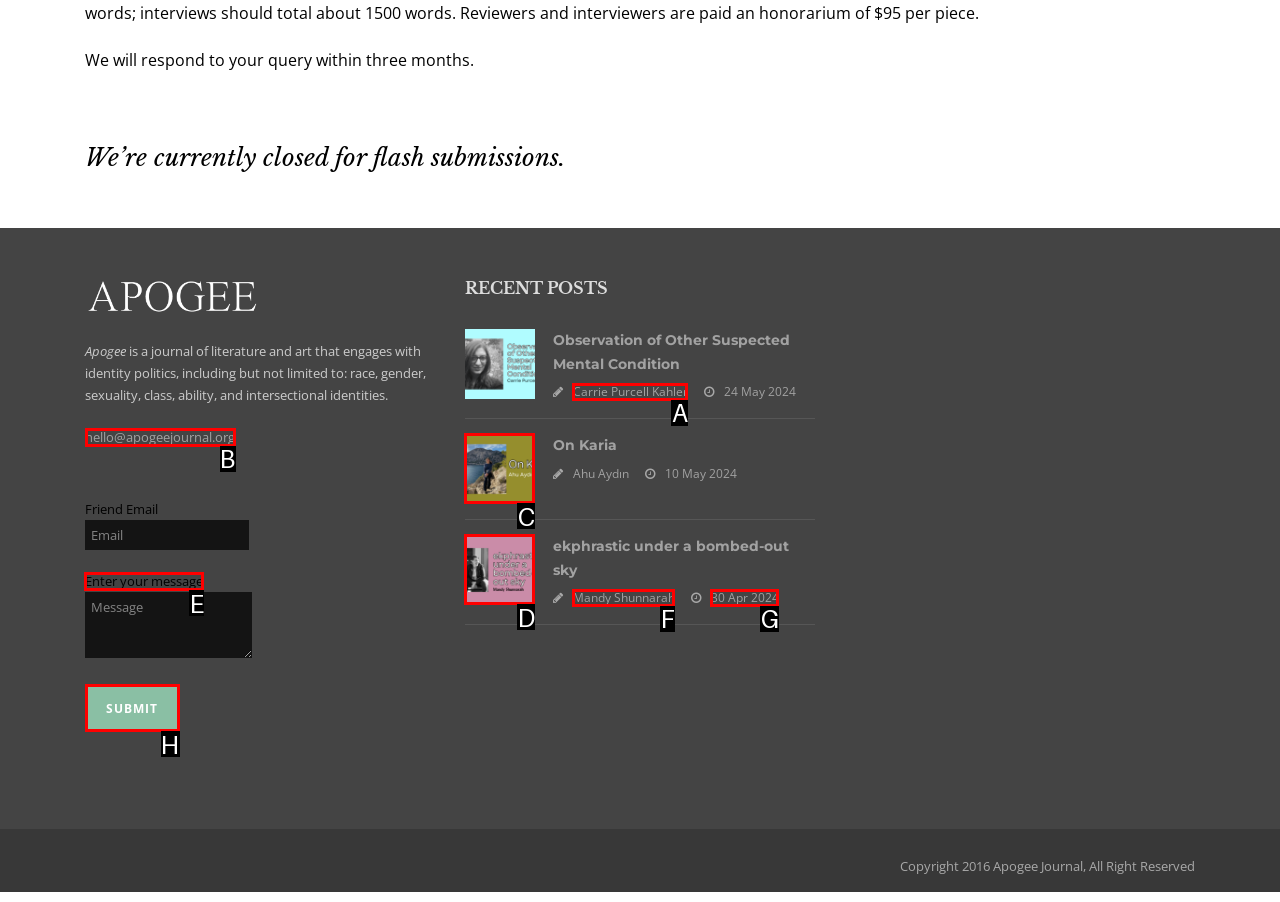Decide which UI element to click to accomplish the task: Enter your message
Respond with the corresponding option letter.

E